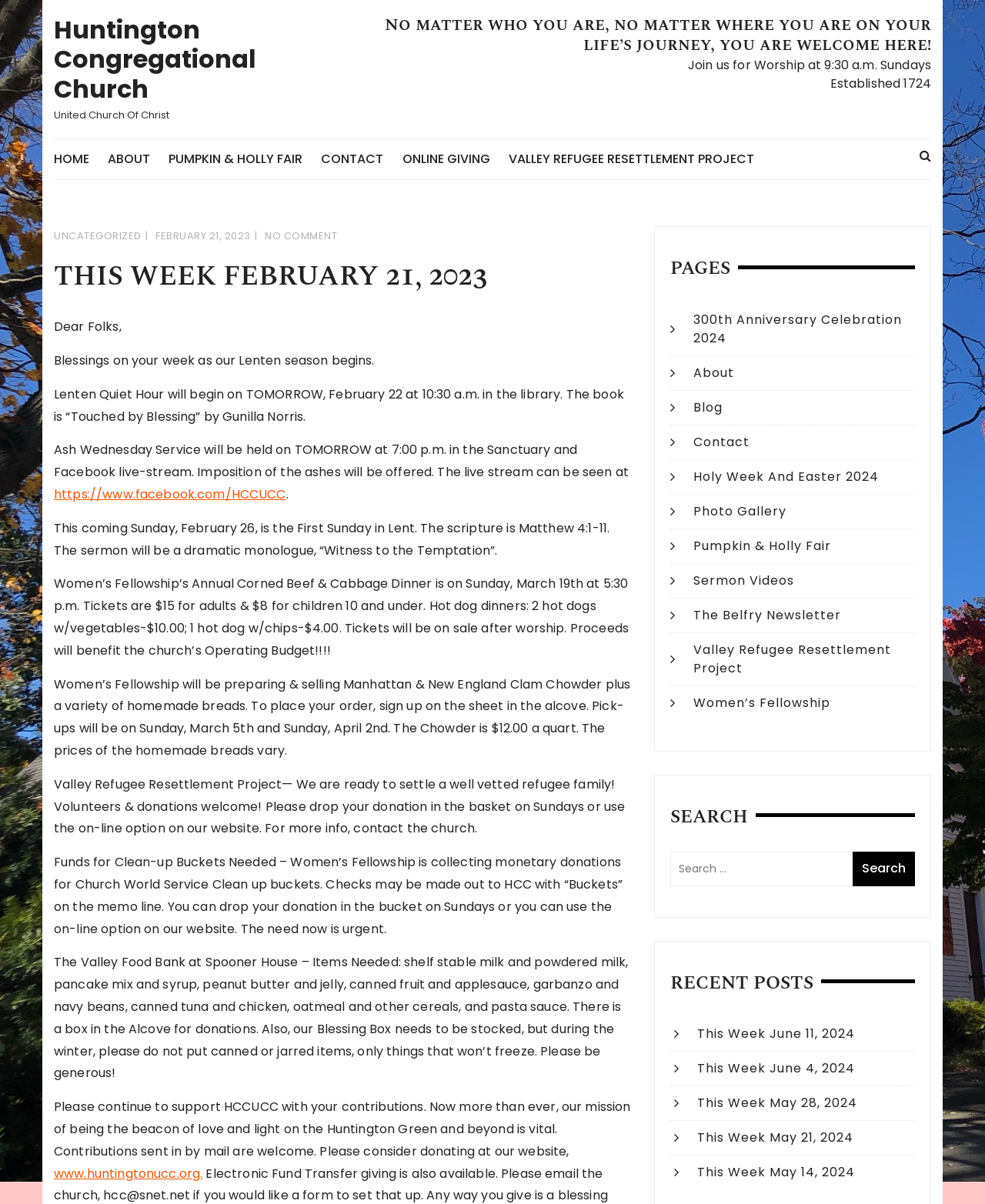Explain the contents of the webpage comprehensively.

The webpage is for Huntington Congregational Church, a United Church of Christ. At the top, there is a heading with the church's name, followed by a link to the church's website. Below this, there is a heading that reads "United Church Of Christ". 

On the left side of the page, there is a section with links to different parts of the website, including "HOME", "ABOUT", "PUMPKIN & HOLLY FAIR", "CONTACT", "ONLINE GIVING", and "VALLEY REFUGEE RESETTLEMENT PROJECT". 

To the right of this section, there is a welcome message that reads "No matter who you are, no matter where you are on your life’s journey, you are welcome here!". Below this, there is a notice about worship services, which take place on Sundays at 9:30 a.m. The church's establishment year, 1724, is also mentioned.

Further down the page, there is a section with a heading that reads "THIS WEEK FEBRUARY 21, 2023". This section contains several paragraphs of text, including a message from the church, information about Lenten Quiet Hour, Ash Wednesday Service, and upcoming events such as the Women's Fellowship's Annual Corned Beef & Cabbage Dinner. There are also notices about the Valley Refugee Resettlement Project, funds for clean-up buckets, and donations for the Valley Food Bank.

On the right side of the page, there are several sections, including "PAGES", "SEARCH", and "RECENT POSTS". The "PAGES" section contains links to various pages on the website, such as "300th Anniversary Celebration 2024", "About", "Blog", and "Photo Gallery". The "SEARCH" section has a search box and a search button. The "RECENT POSTS" section lists several recent posts, including "This Week June 11, 2024", "This Week June 4, 2024", and others.